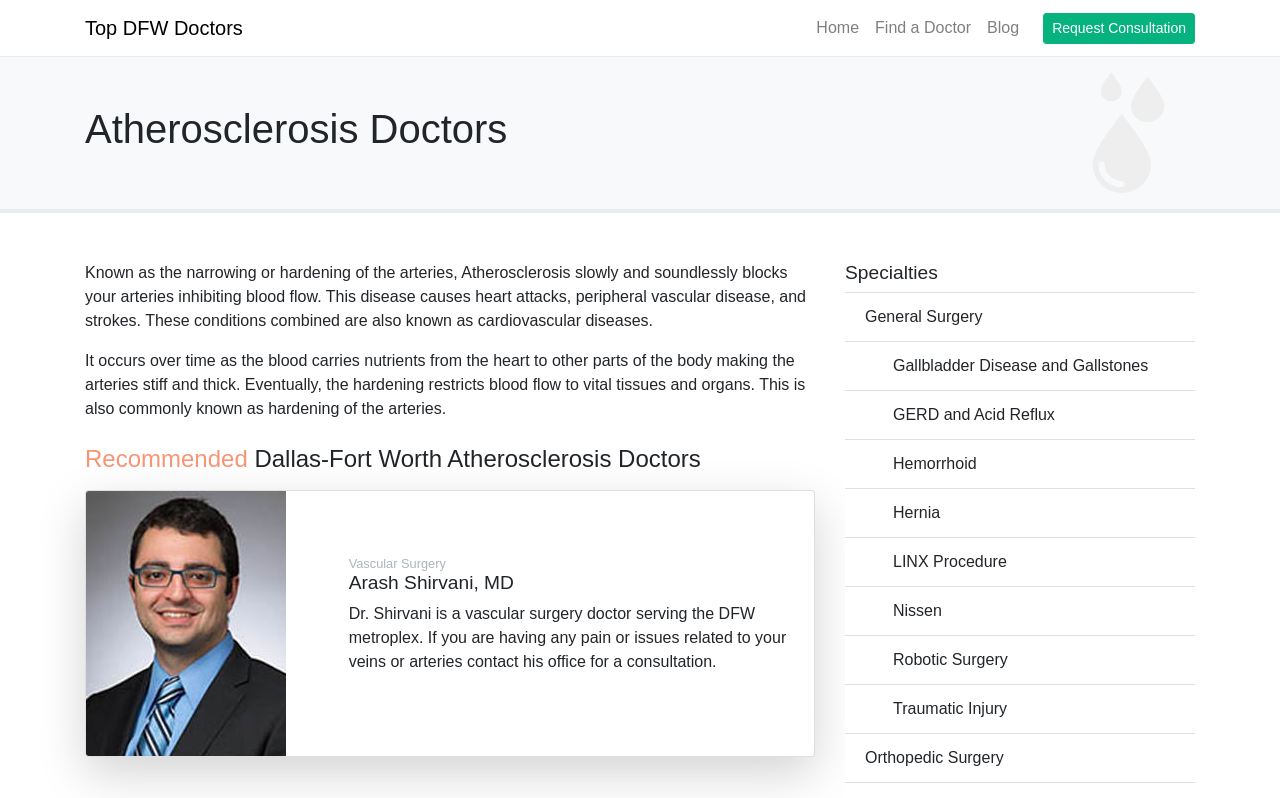Can you give a detailed response to the following question using the information from the image? What can you find on this webpage?

The webpage is designed to help users find atherosclerosis doctors in the Dallas-Fort Worth area, providing information about the condition and a list of recommended doctors.